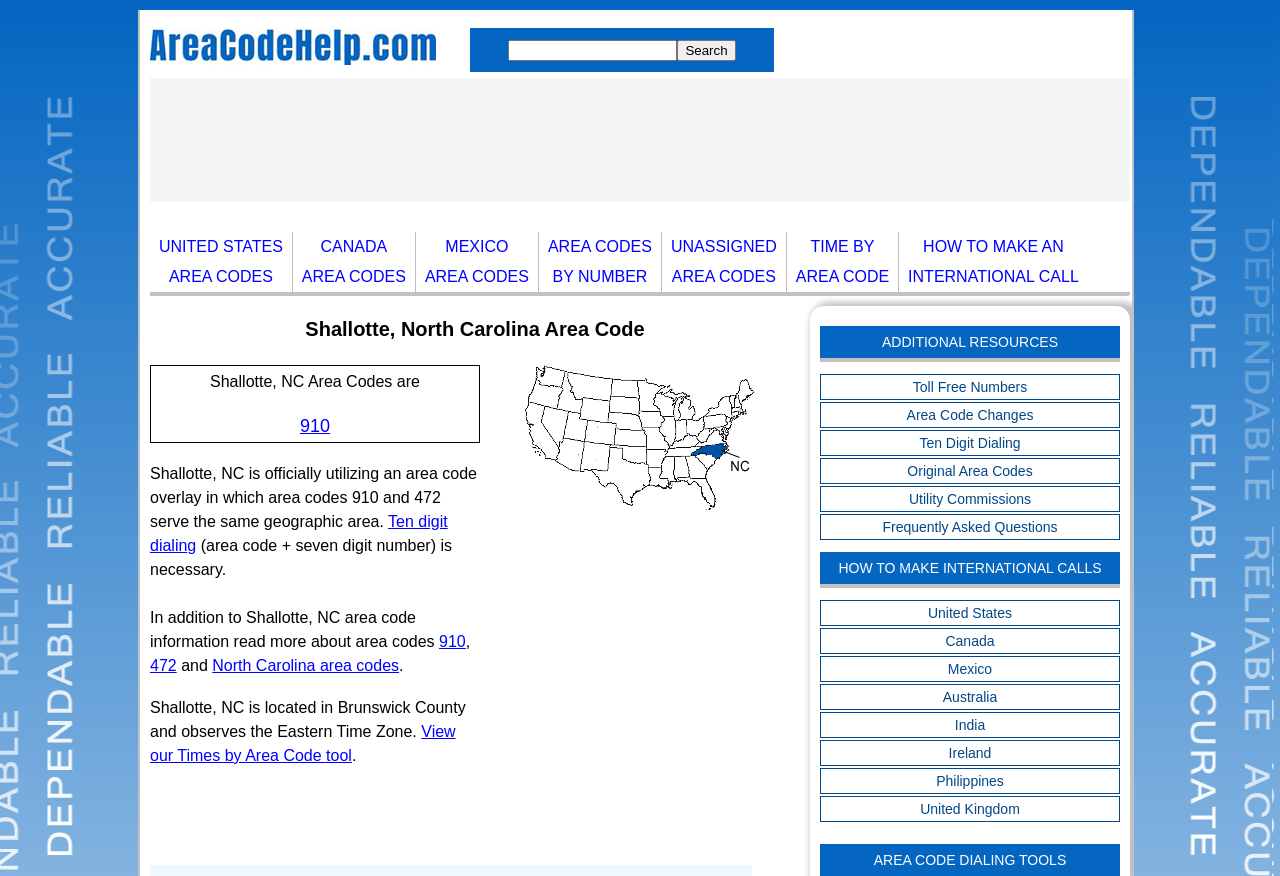How many countries are listed in the 'HOW TO MAKE INTERNATIONAL CALLS' section?
Answer the question with a detailed and thorough explanation.

The 'HOW TO MAKE INTERNATIONAL CALLS' section lists links to 'United States', 'Canada', 'Mexico', 'Australia', 'India', 'Ireland', 'Philippines', and 'United Kingdom', which totals 8 countries.